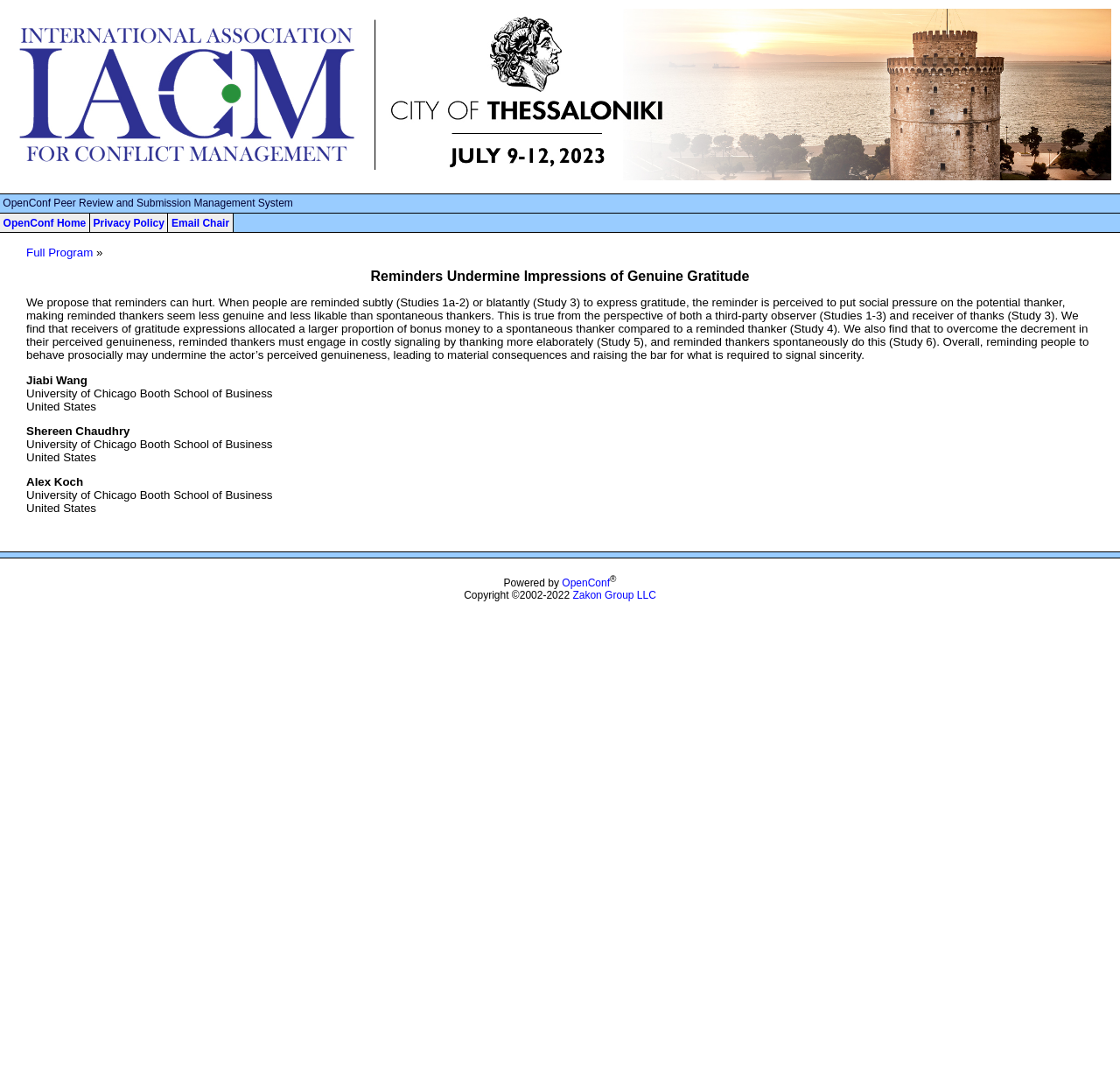Based on the image, please respond to the question with as much detail as possible:
What is the name of the event management system?

The answer can be found by looking at the top navigation bar, where there are links to 'OpenConf Home', 'Privacy Policy', and 'Email Chair'. The system name is also mentioned at the bottom of the page, where it says 'Powered by OpenConf'.